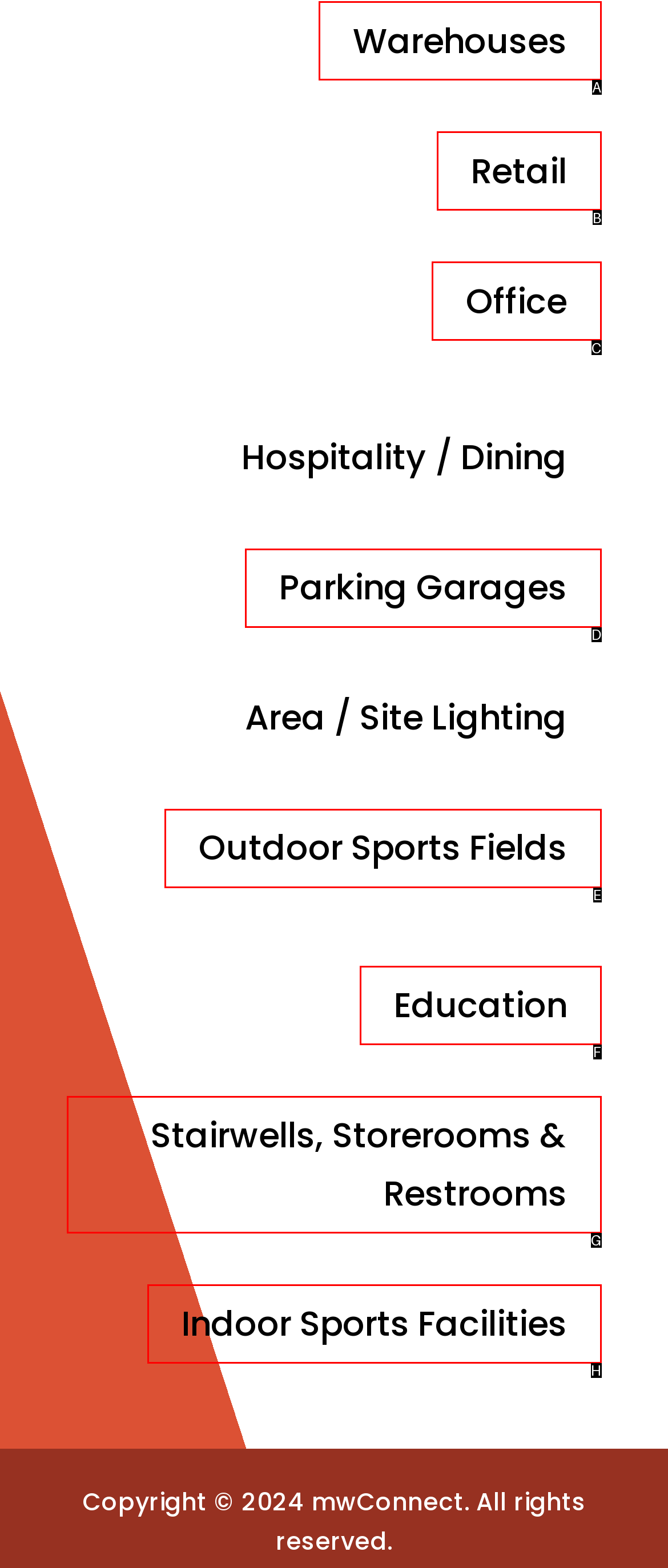Tell me which UI element to click to fulfill the given task: investigate black box warnings and FDA's fast-track drug approval. Respond with the letter of the correct option directly.

None